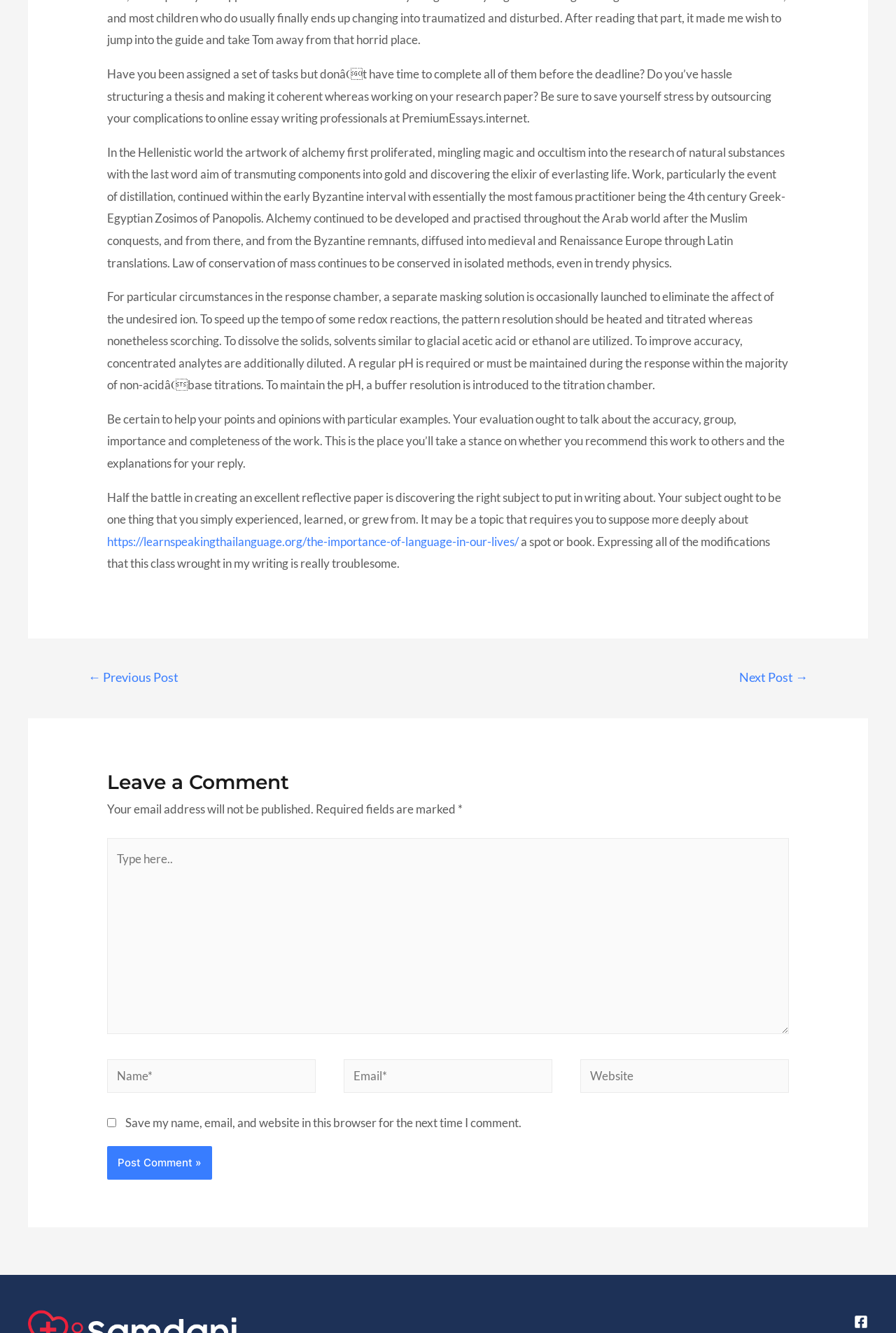For the element described, predict the bounding box coordinates as (top-left x, top-left y, bottom-right x, bottom-right y). All values should be between 0 and 1. Element description: Next Post →

[0.804, 0.498, 0.923, 0.52]